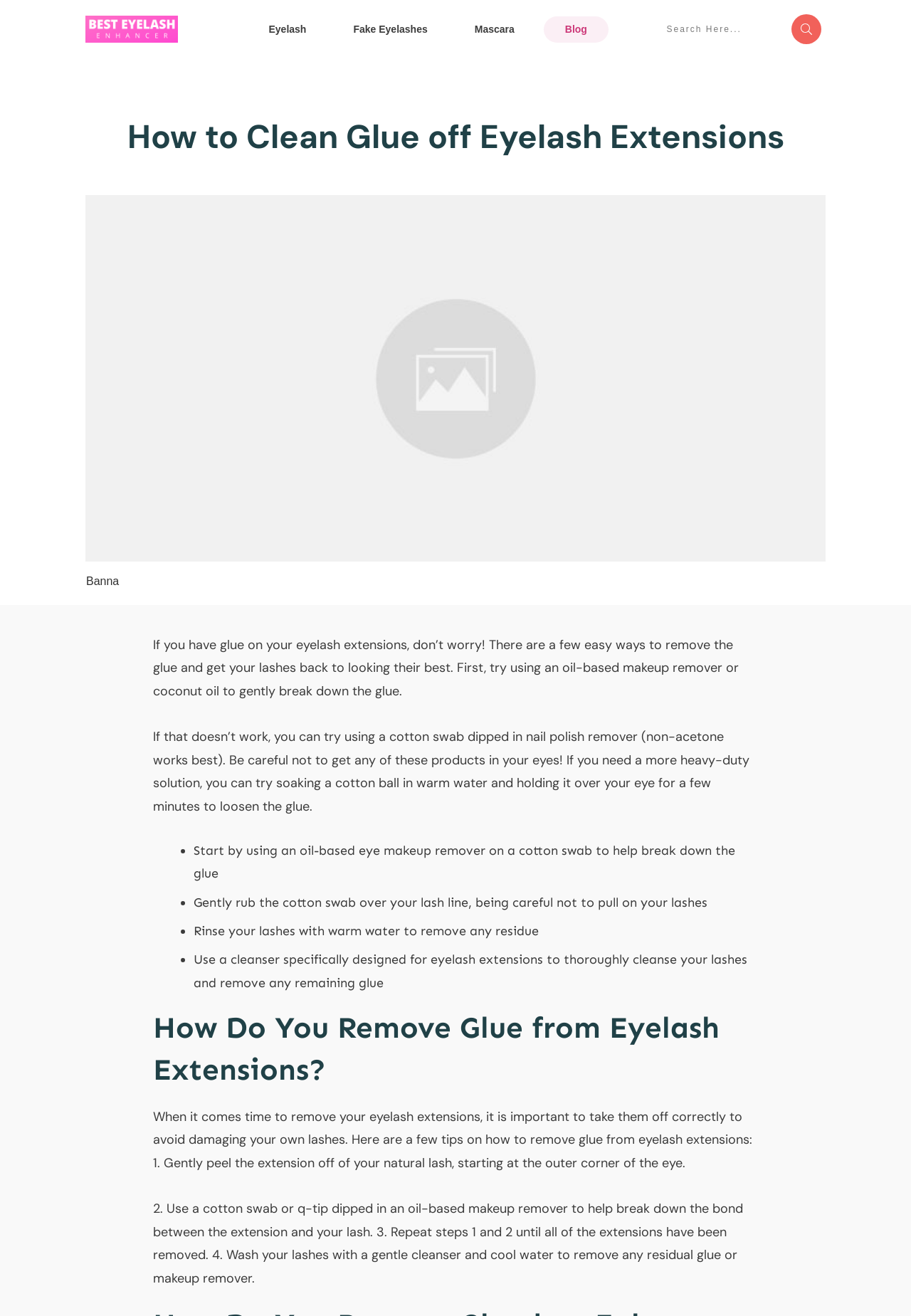Please identify the webpage's heading and generate its text content.

How to Clean Glue off Eyelash Extensions